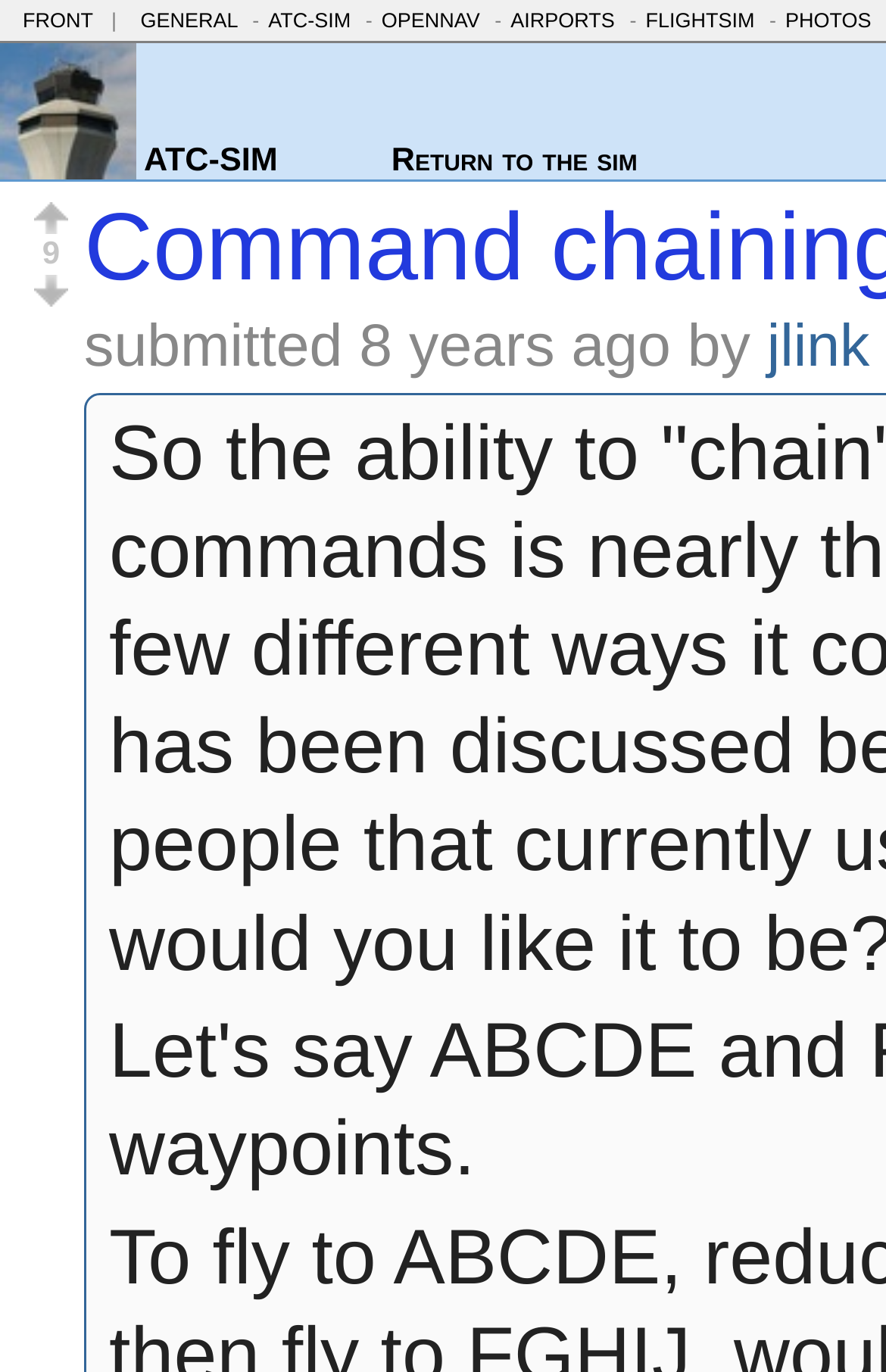How many navigation links are there on the top bar?
Please provide a single word or phrase answer based on the image.

7